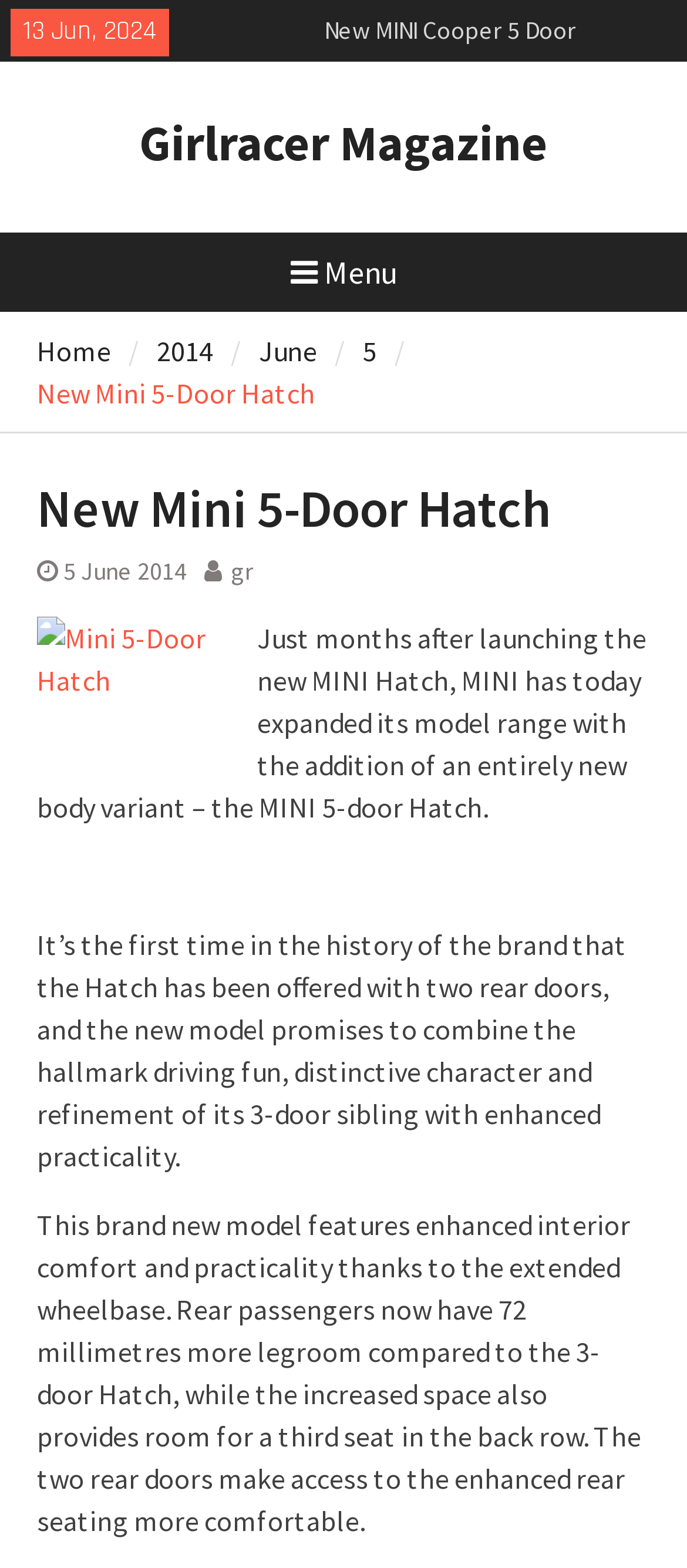What is the name of the magazine that published this article?
Using the details shown in the screenshot, provide a comprehensive answer to the question.

I found the name of the magazine by looking at the top of the webpage, where it says 'New Mini 5-Door Hatch - Girlracer Magazine' in a static text element.